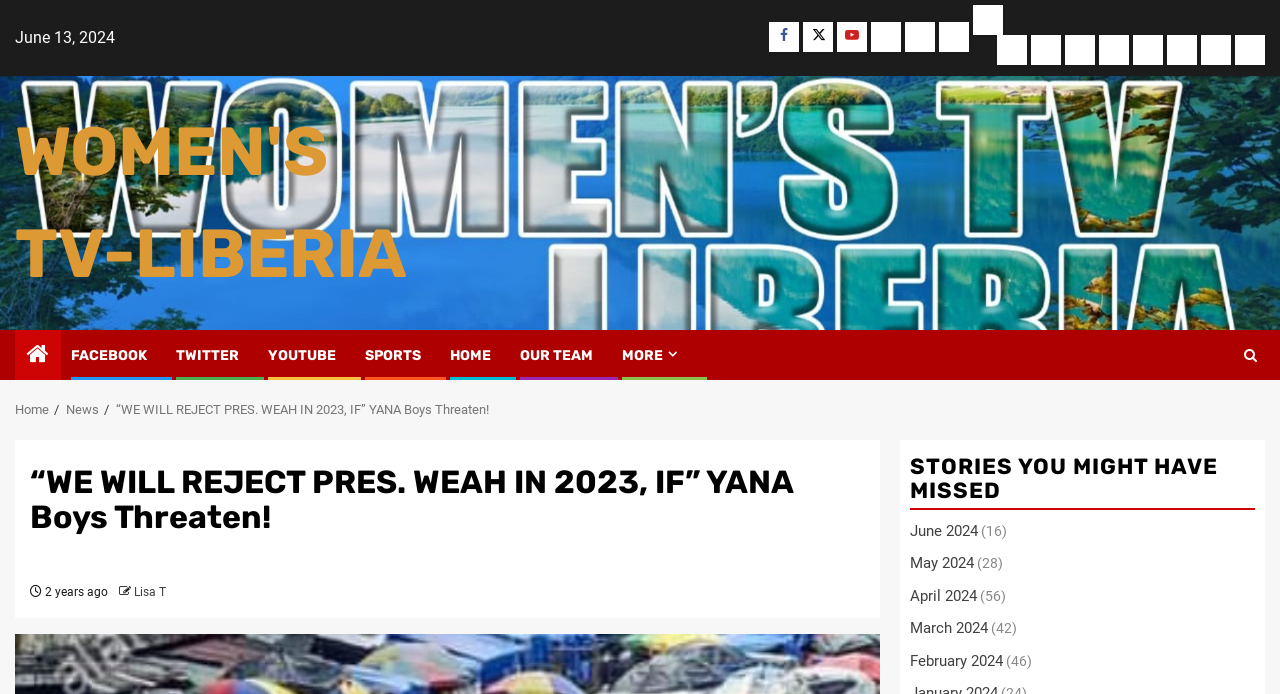What is the date of the news article?
From the details in the image, answer the question comprehensively.

I found the date of the news article by looking at the top of the webpage, where it says 'June 13, 2024' in a static text element.